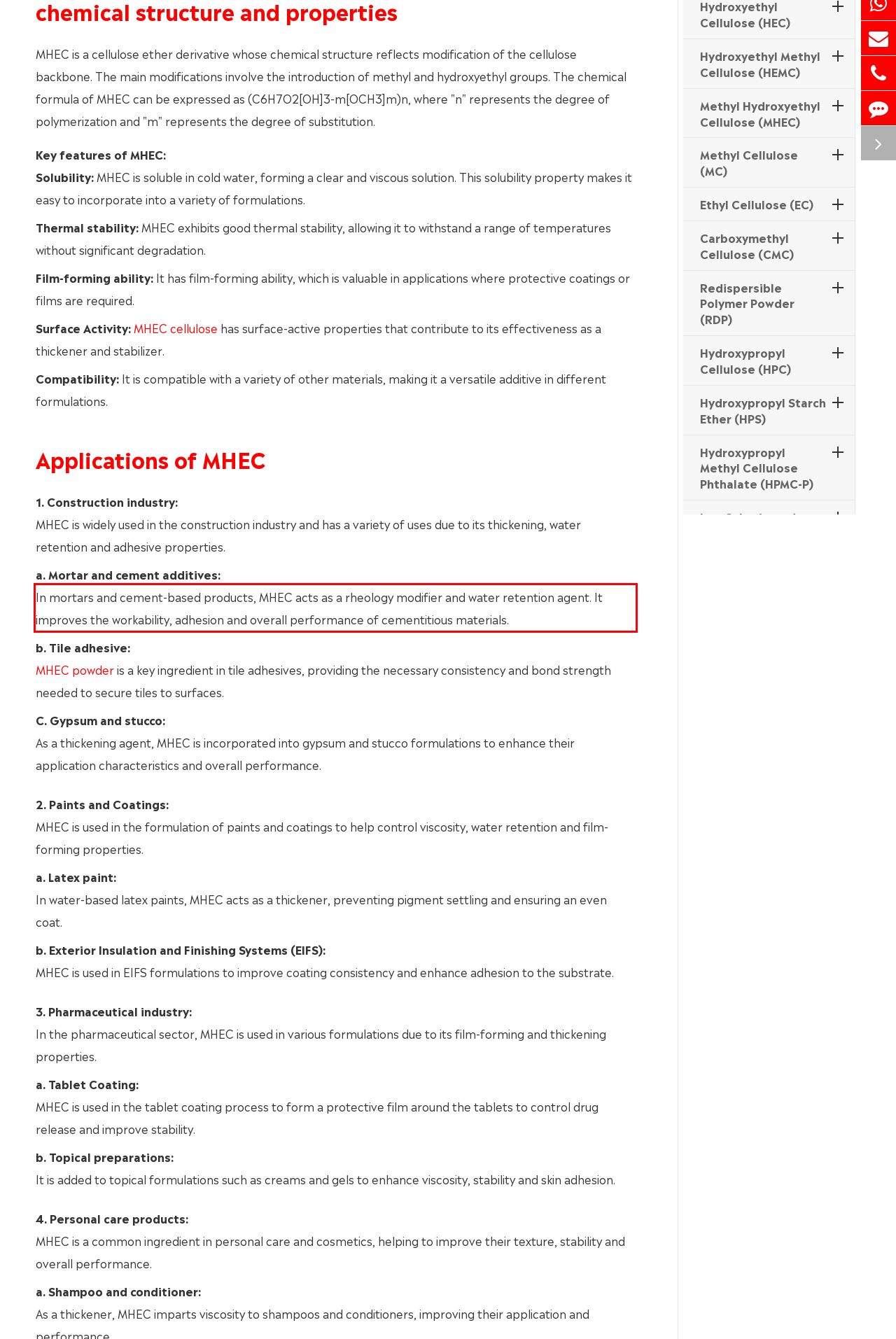Given a webpage screenshot, locate the red bounding box and extract the text content found inside it.

In mortars and cement-based products, MHEC acts as a rheology modifier and water retention agent. It improves the workability, adhesion and overall performance of cementitious materials.